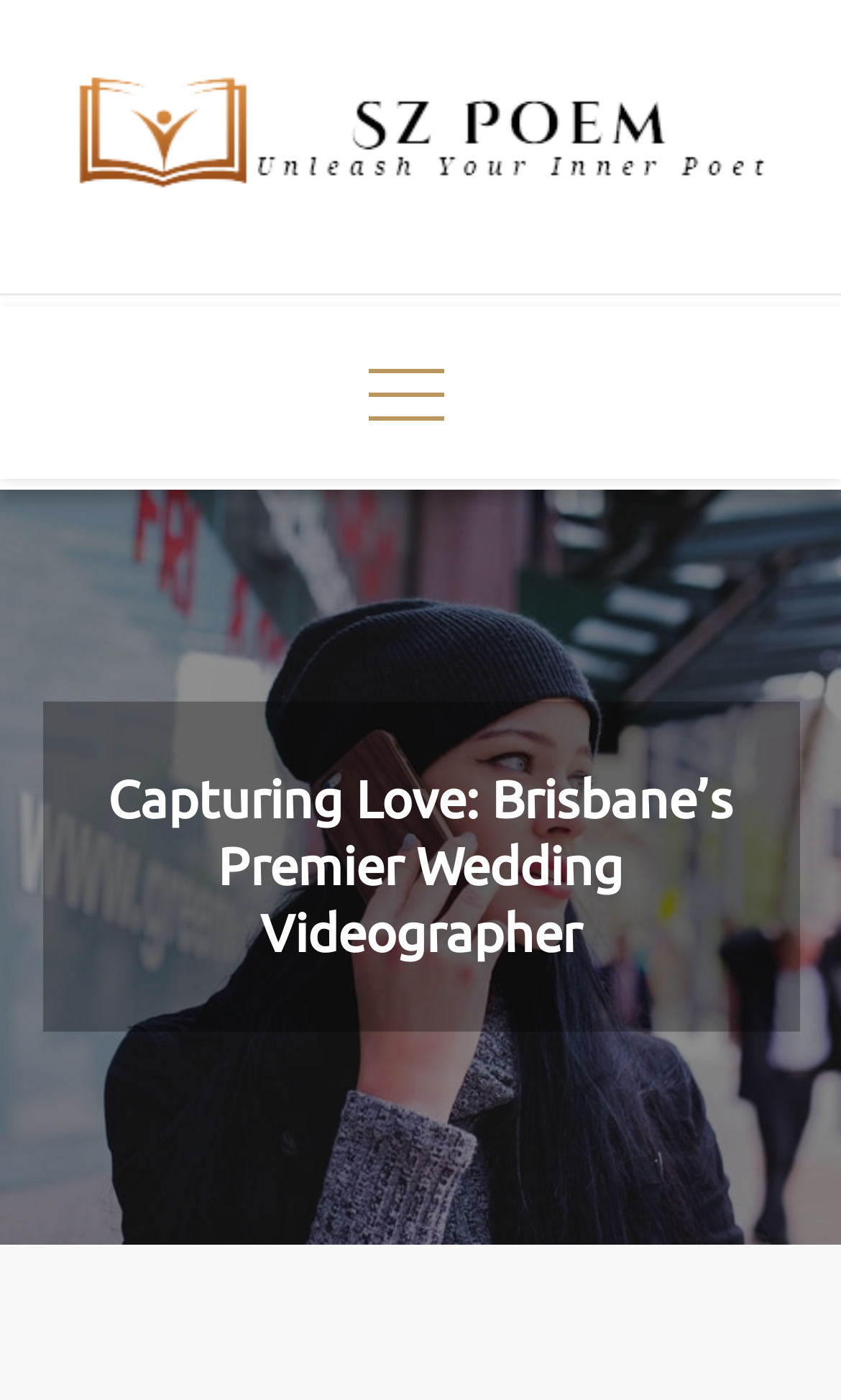Please analyze the image and give a detailed answer to the question:
What is the profession of the service provider?

The profession of the service provider can be inferred from the heading 'Capturing Love: Brisbane’s Premier Wedding Videographer', which suggests that the service provider is a wedding videographer.